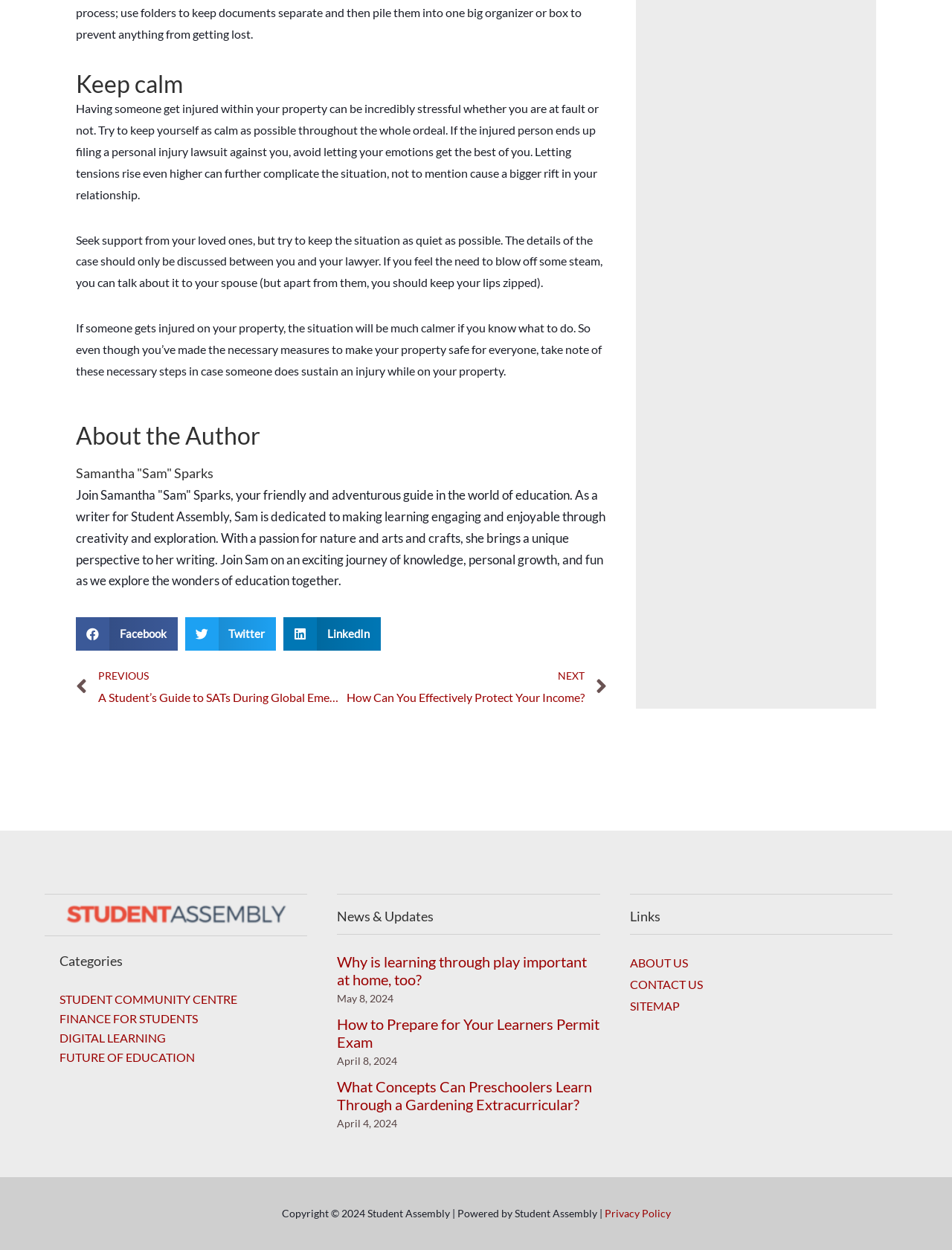Answer the question below with a single word or a brief phrase: 
What social media platforms can you share the article on?

Facebook, Twitter, LinkedIn